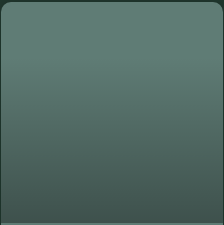Does the image convey a modern aesthetic?
Using the image as a reference, deliver a detailed and thorough answer to the question.

The caption states that the visual conveys a modern aesthetic, likely reflecting the innovative approach of BMO's digital banking services, indicating that the image has a modern and innovative design.